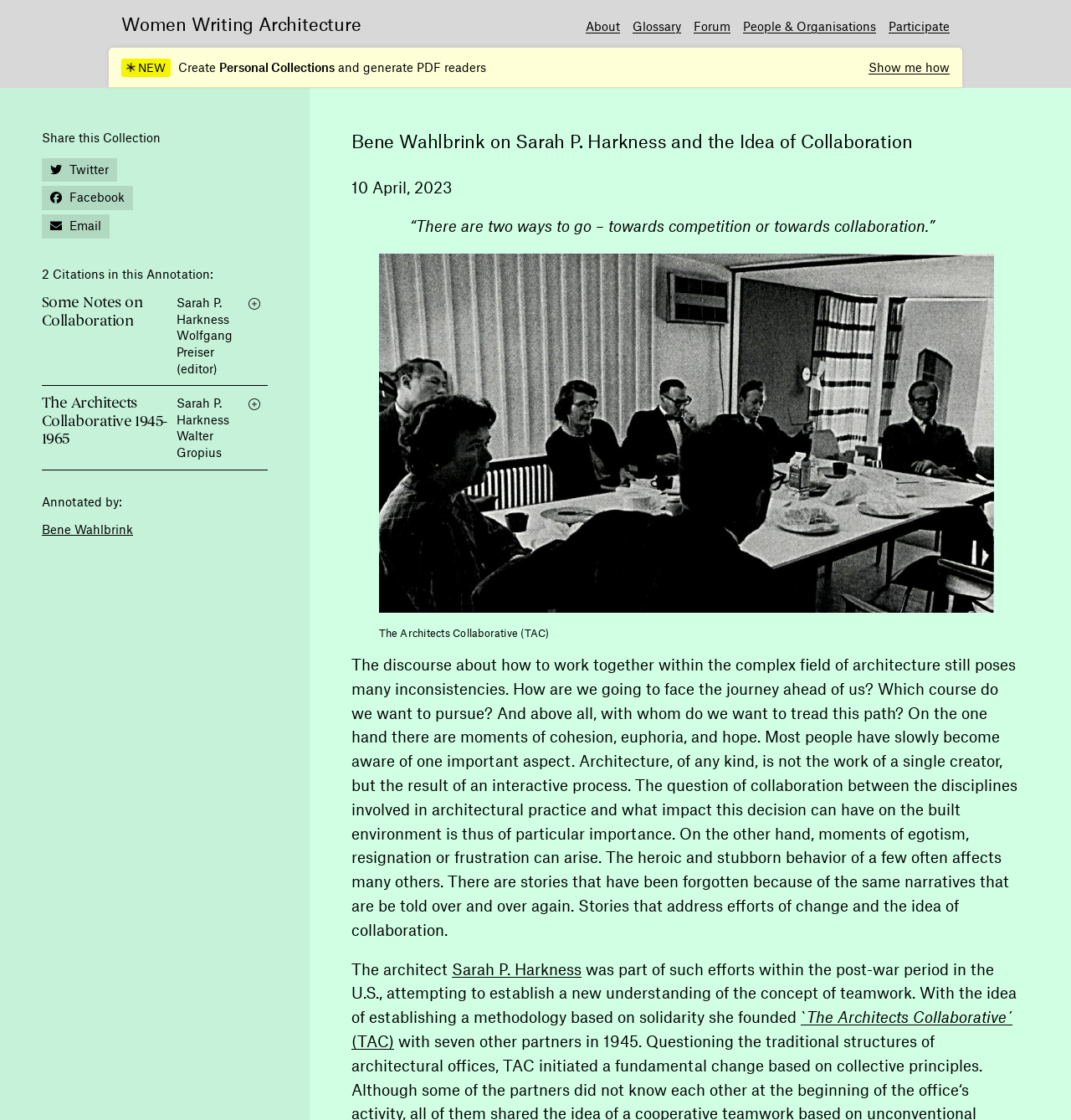Please mark the clickable region by giving the bounding box coordinates needed to complete this instruction: "Click on 'About'".

[0.547, 0.016, 0.579, 0.031]